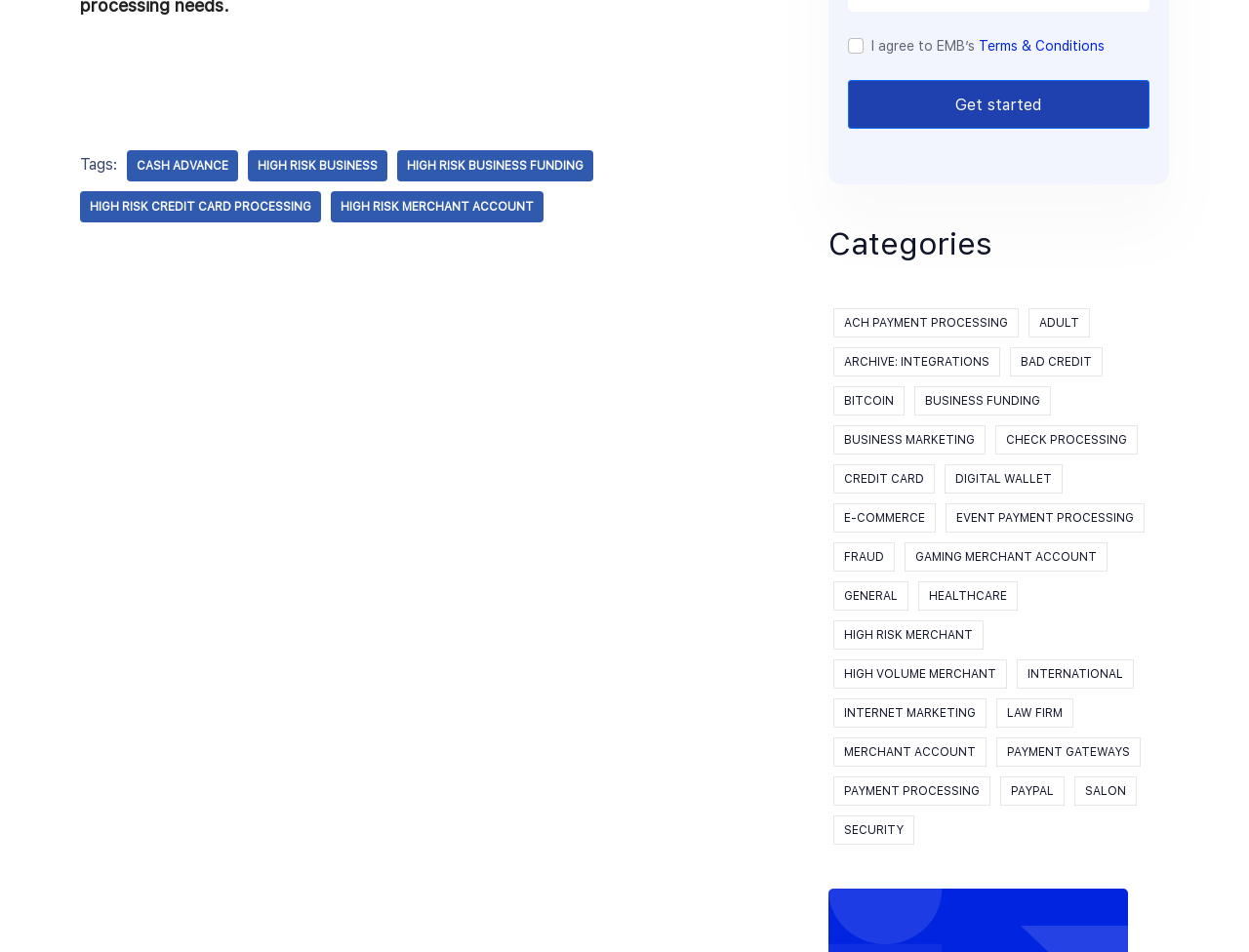Identify the bounding box for the given UI element using the description provided. Coordinates should be in the format (top-left x, top-left y, bottom-right x, bottom-right y) and must be between 0 and 1. Here is the description: Archive: Integrations

[0.667, 0.365, 0.801, 0.396]